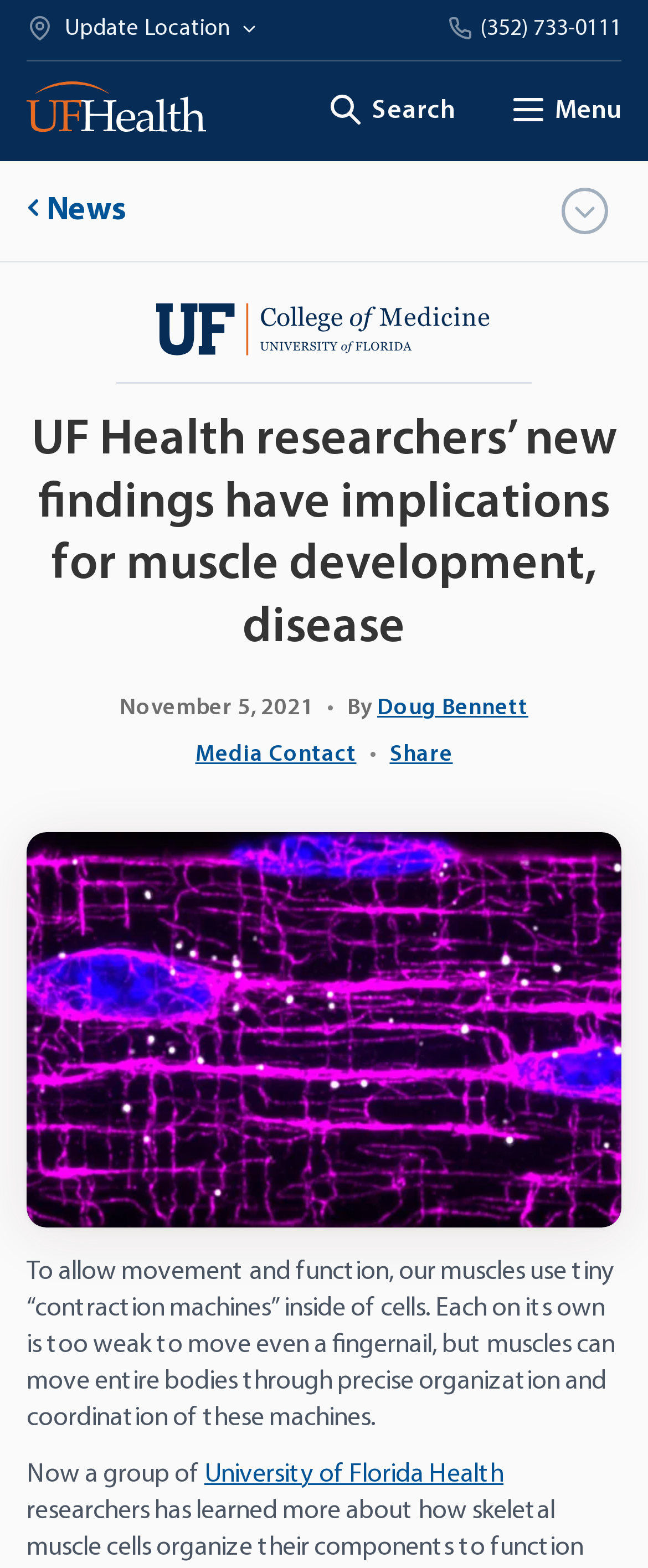Identify the bounding box for the UI element that is described as follows: "Good Will Hunting".

None